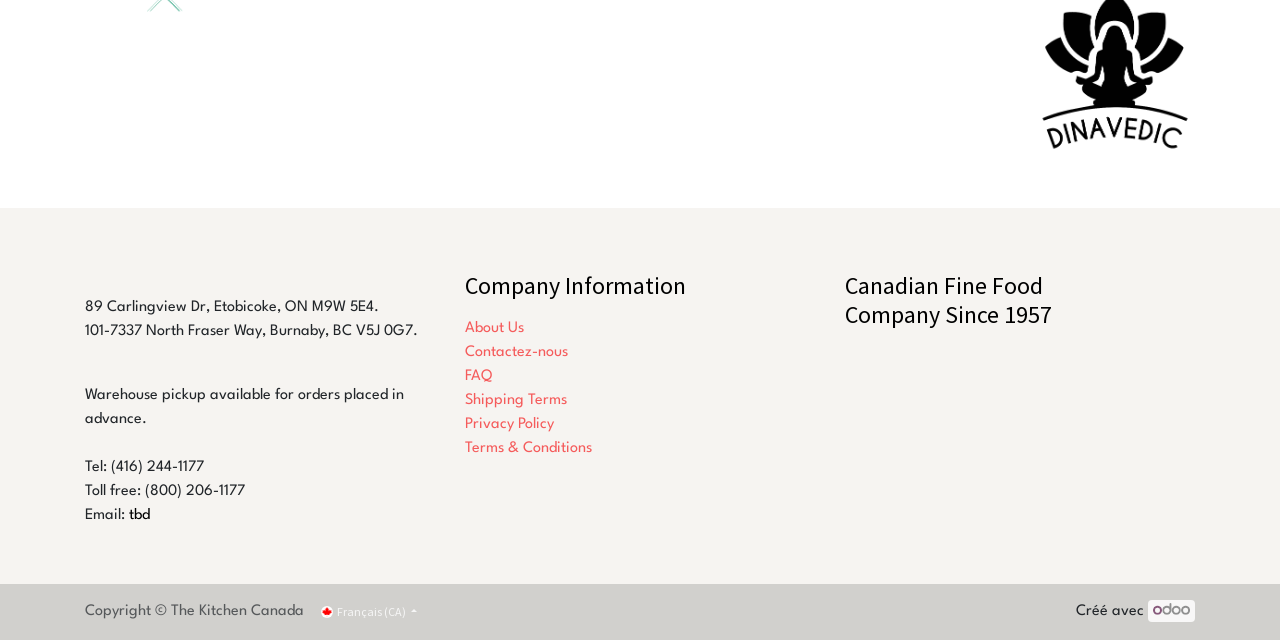Provide the bounding box coordinates of the HTML element this sentence describes: "Terms & Conditions". The bounding box coordinates consist of four float numbers between 0 and 1, i.e., [left, top, right, bottom].

[0.363, 0.688, 0.462, 0.712]